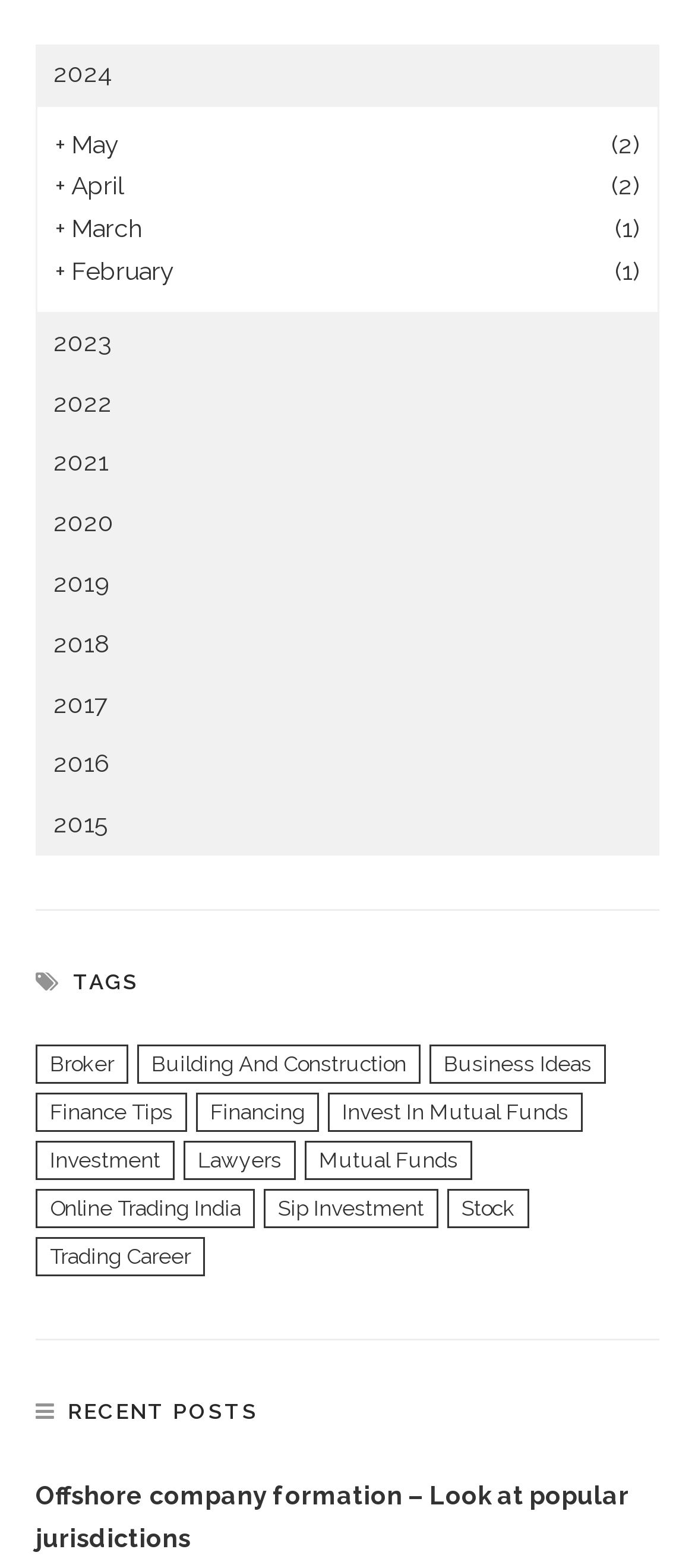Locate the bounding box coordinates of the clickable element to fulfill the following instruction: "Check recent posts". Provide the coordinates as four float numbers between 0 and 1 in the format [left, top, right, bottom].

[0.051, 0.889, 0.372, 0.913]